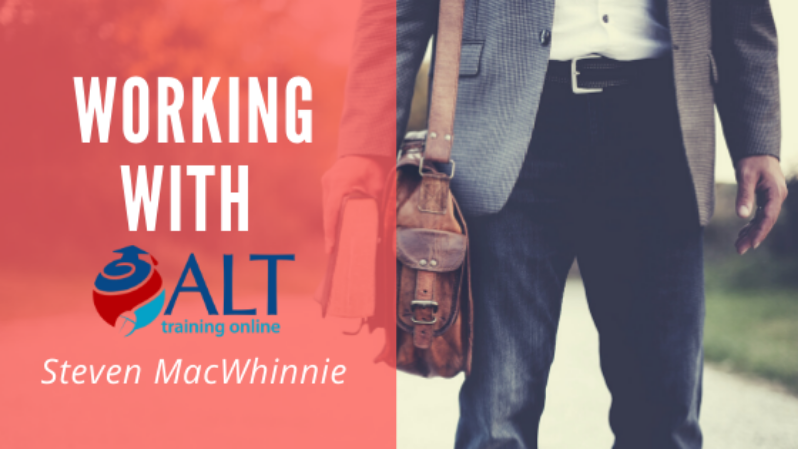Describe the image thoroughly, including all noticeable details.

The image features a professional-looking individual standing against a blurred outdoor backdrop. The person is dressed in a stylish gray suit and holds a tan leather bag, suggesting a business context. Prominently displayed on the left side of the image is the bold text "WORKING WITH," above which is the logo for "ALT Training Online," featuring a colorful design that combines blue and red elements. Below the logo, the name "Steven MacWhinnie" is presented, indicating that he is the featured individual or speaker in this context. The overall design blends professionalism with a modern aesthetic, visually representing themes of learning and development within an online training framework.